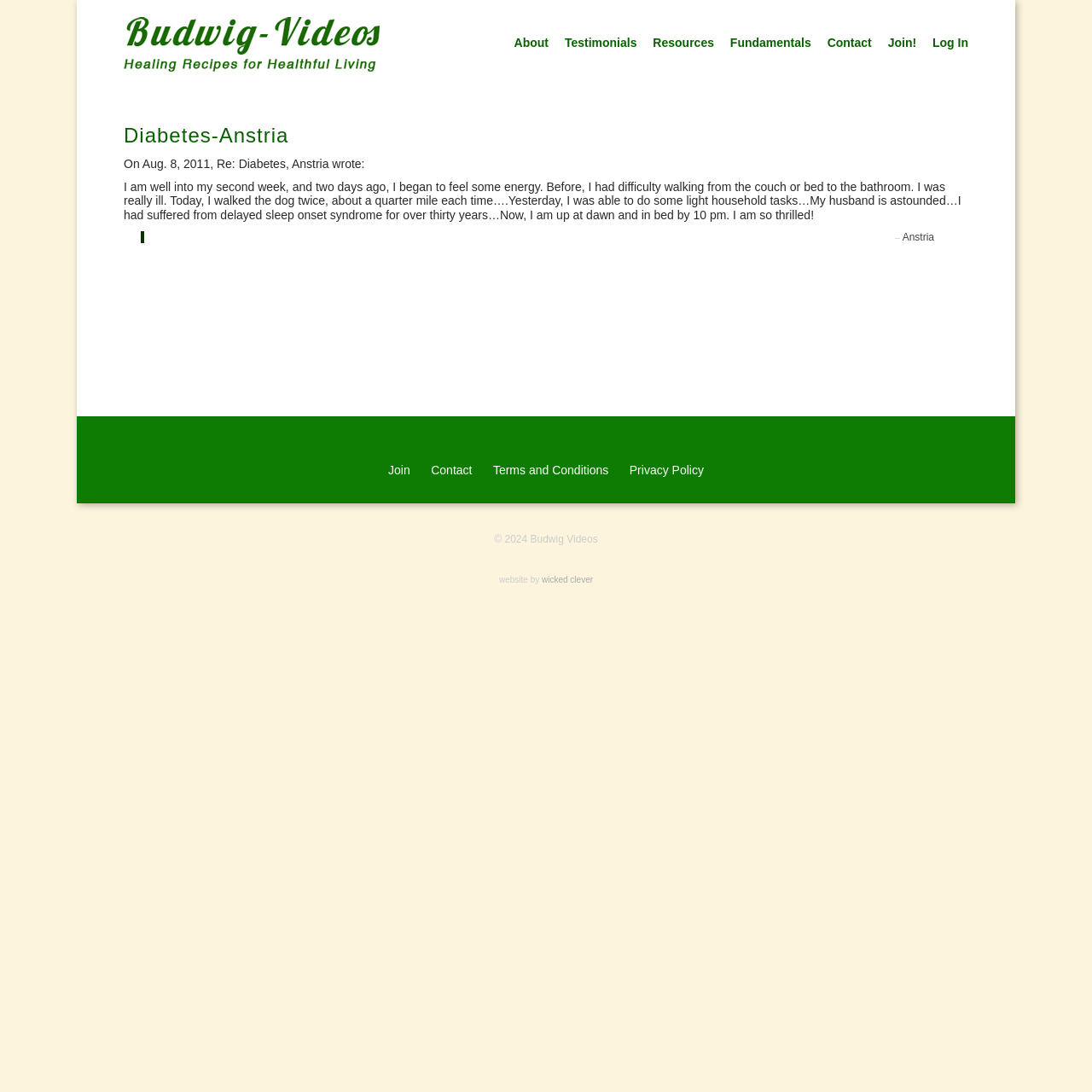Find the bounding box coordinates of the element you need to click on to perform this action: 'Click on the 'About' link'. The coordinates should be represented by four float values between 0 and 1, in the format [left, top, right, bottom].

[0.459, 0.028, 0.502, 0.048]